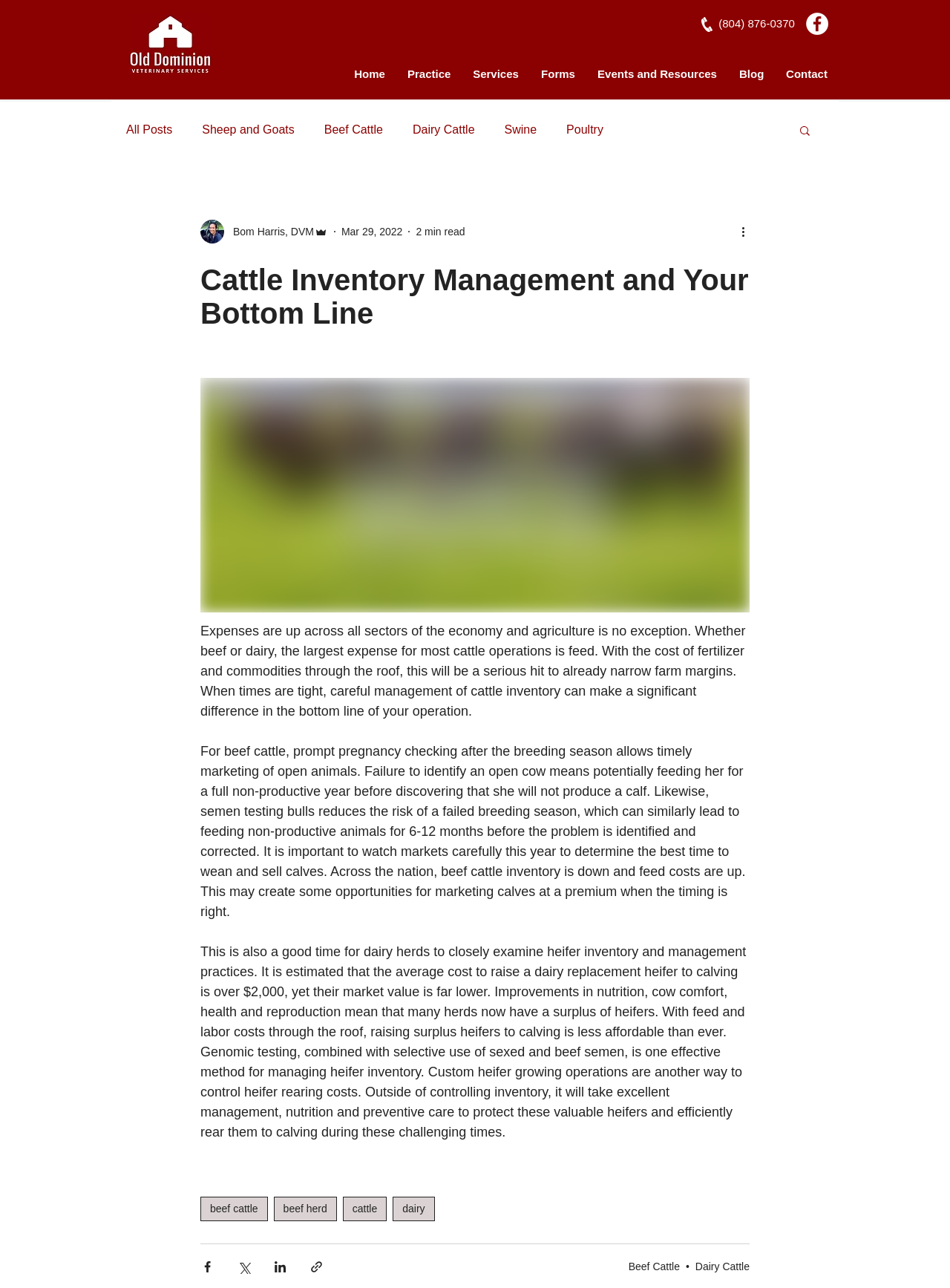Please identify the coordinates of the bounding box for the clickable region that will accomplish this instruction: "Check the 'Dairy Cattle' tag".

[0.732, 0.978, 0.789, 0.988]